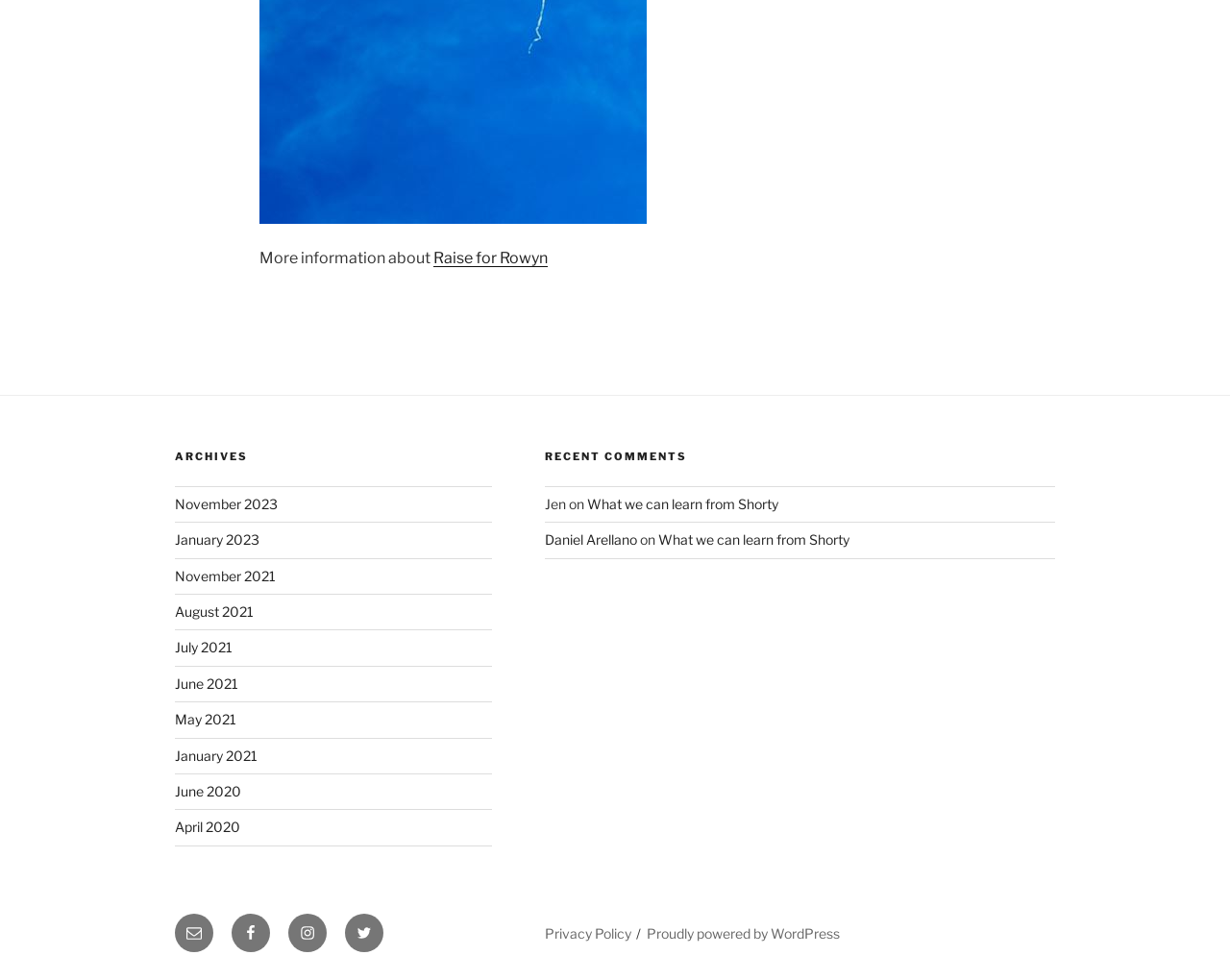Locate the bounding box of the user interface element based on this description: "Privacy Policy".

[0.443, 0.944, 0.513, 0.96]